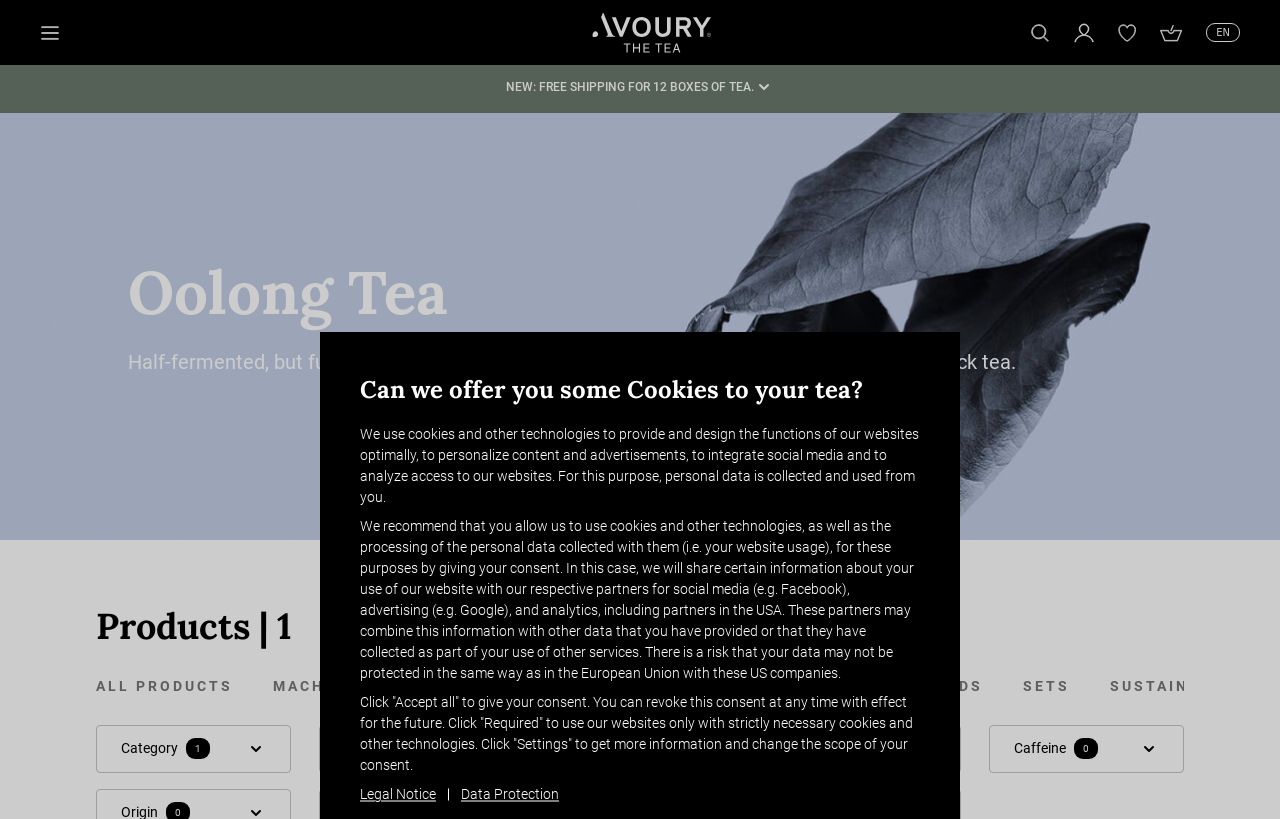Please identify the bounding box coordinates of where to click in order to follow the instruction: "View all products".

[0.075, 0.825, 0.182, 0.851]